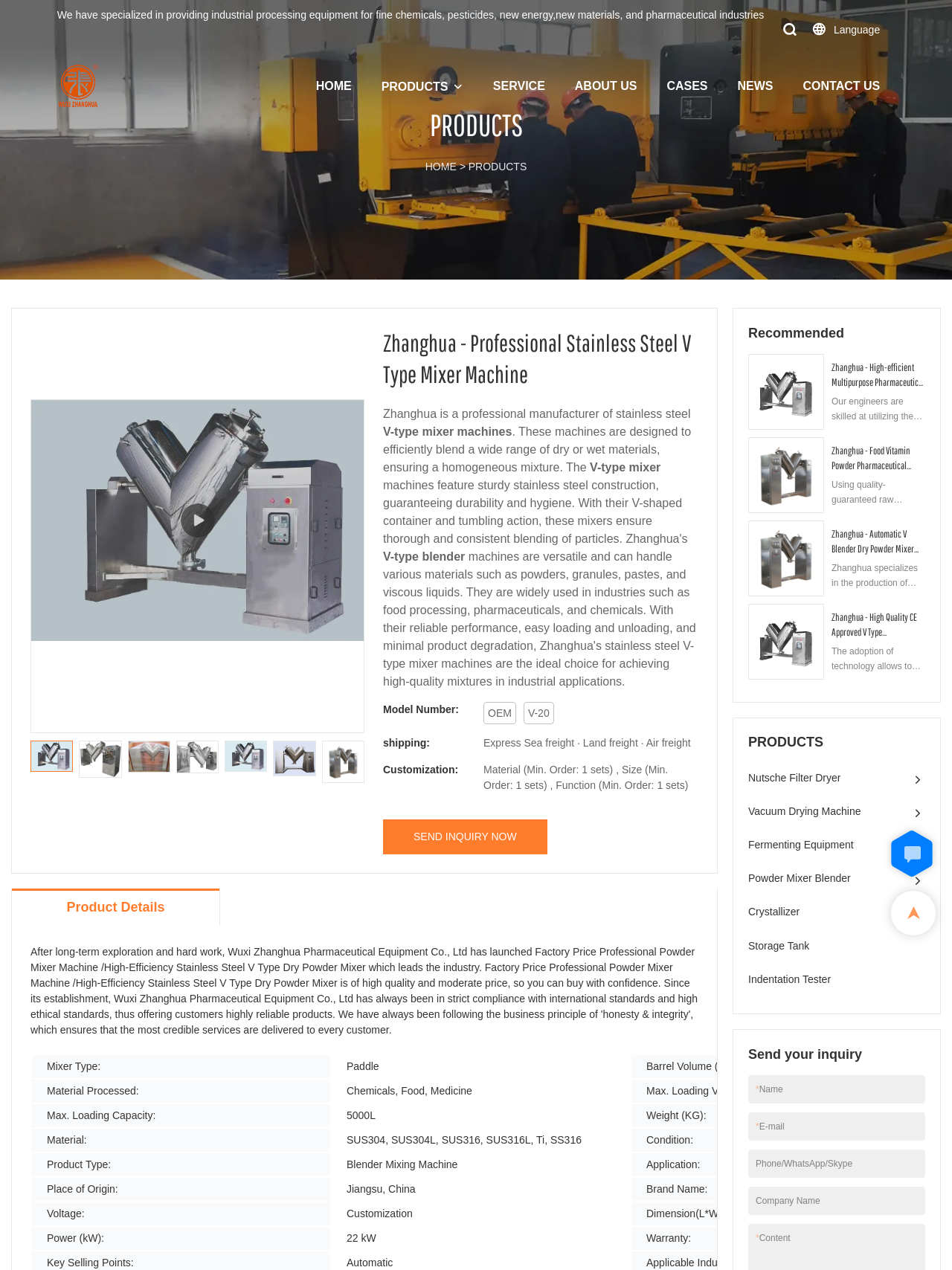Detail the webpage's structure and highlights in your description.

The webpage is about Zhanghua, a professional manufacturer of stainless steel V-type mixer machines. At the top, there is a logo and a navigation menu with links to HOME, PRODUCTS, SERVICE, ABOUT US, CASES, NEWS, and CONTACT US. Below the navigation menu, there is a brief introduction to Zhanghua, stating that they have specialized in providing industrial processing equipment for fine chemicals, pesticides, new energy, new materials, and pharmaceutical industries for more than 48 years.

On the left side, there is a section showcasing the company's products, with multiple images of V-type mixer machines and a heading that reads "Zhanghua - Professional Stainless Steel V Type Mixer Machine". Below this section, there are three columns of product details, including model number, shipping, and customization options.

On the right side, there is a section with a heading "Recommended" that displays two recommended products, each with an image, a link, and a brief description. Below this section, there is a paragraph of text that describes the company's engineers and their expertise in utilizing improved technologies to ensure stable performance of their products.

At the bottom of the page, there is a table with detailed product specifications, including mixer type, barrel volume, material processed, max loading volume, weight, material, condition, product type, application, place of origin, brand name, voltage, dimension, power, and warranty.